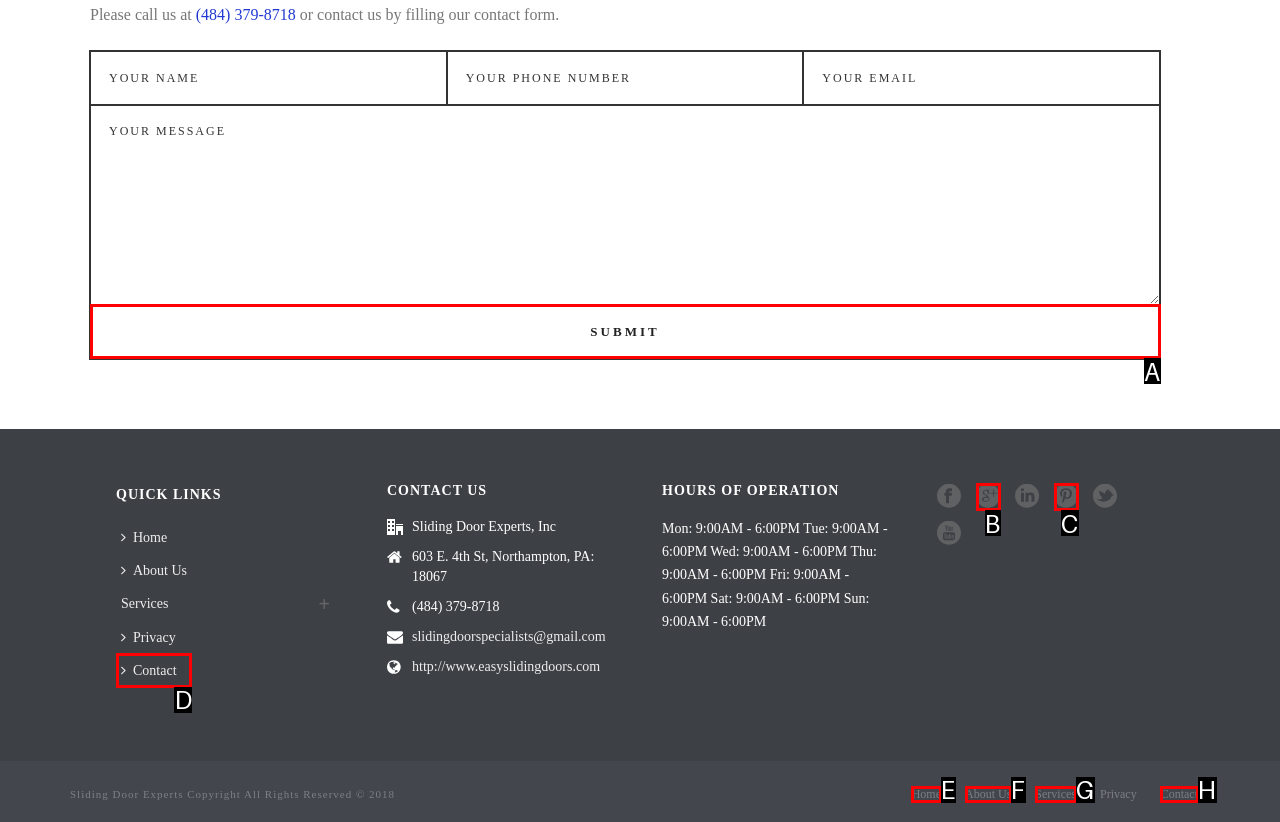Find the option that best fits the description: Services. Answer with the letter of the option.

G